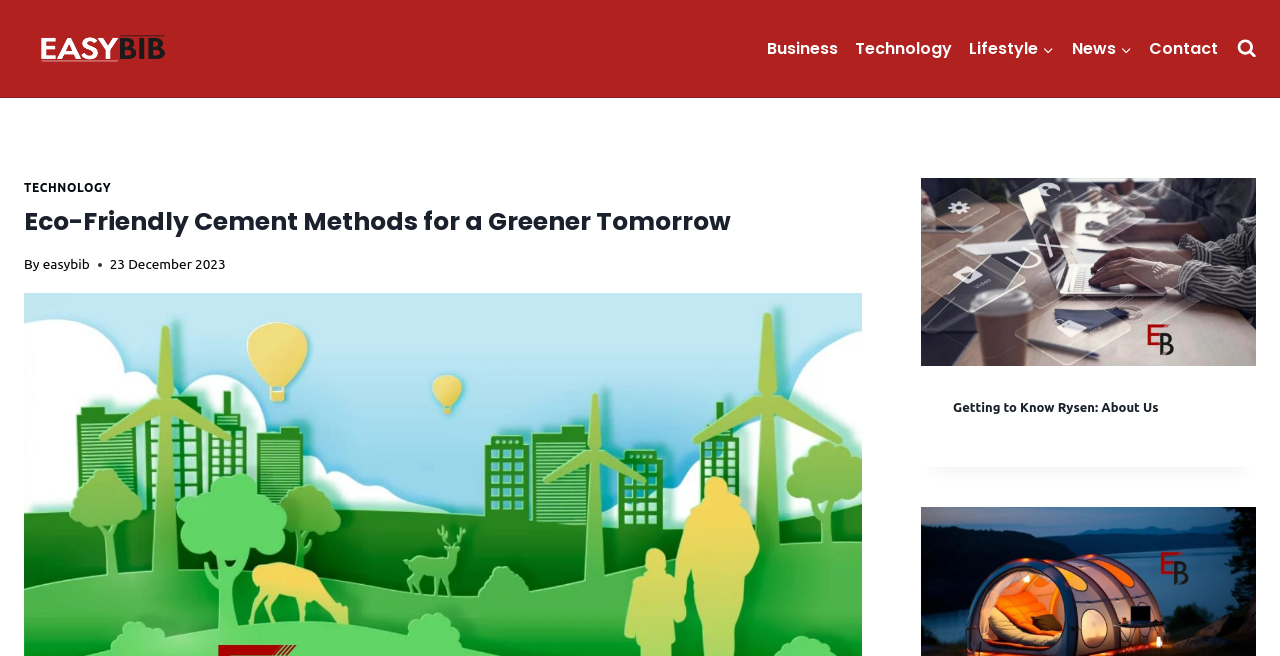Please provide a short answer using a single word or phrase for the question:
What is the title of the section below the article?

Getting to Know Rysen: About Us